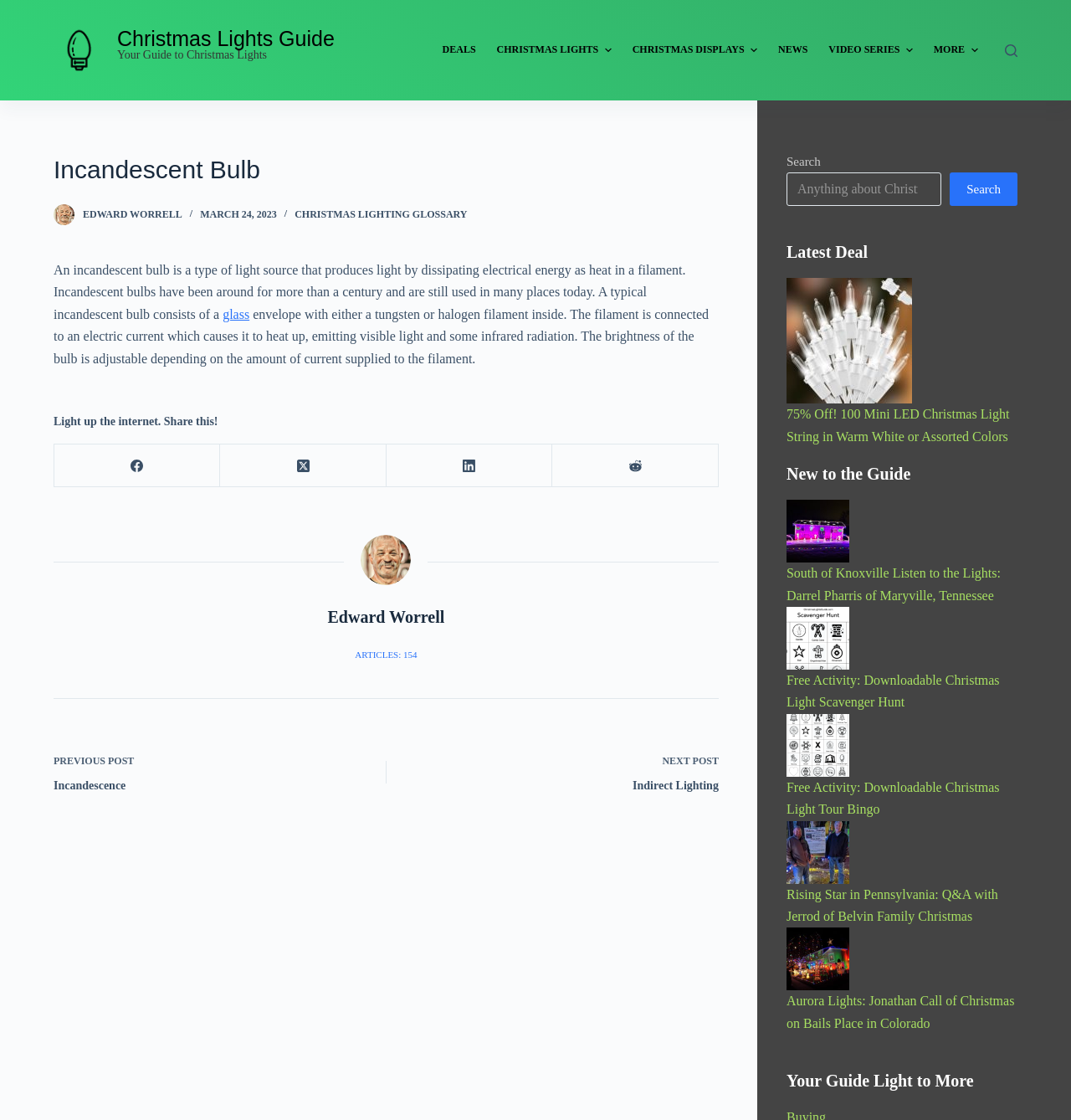Identify the bounding box coordinates of the clickable region required to complete the instruction: "Enter email for newsletter". The coordinates should be given as four float numbers within the range of 0 and 1, i.e., [left, top, right, bottom].

None